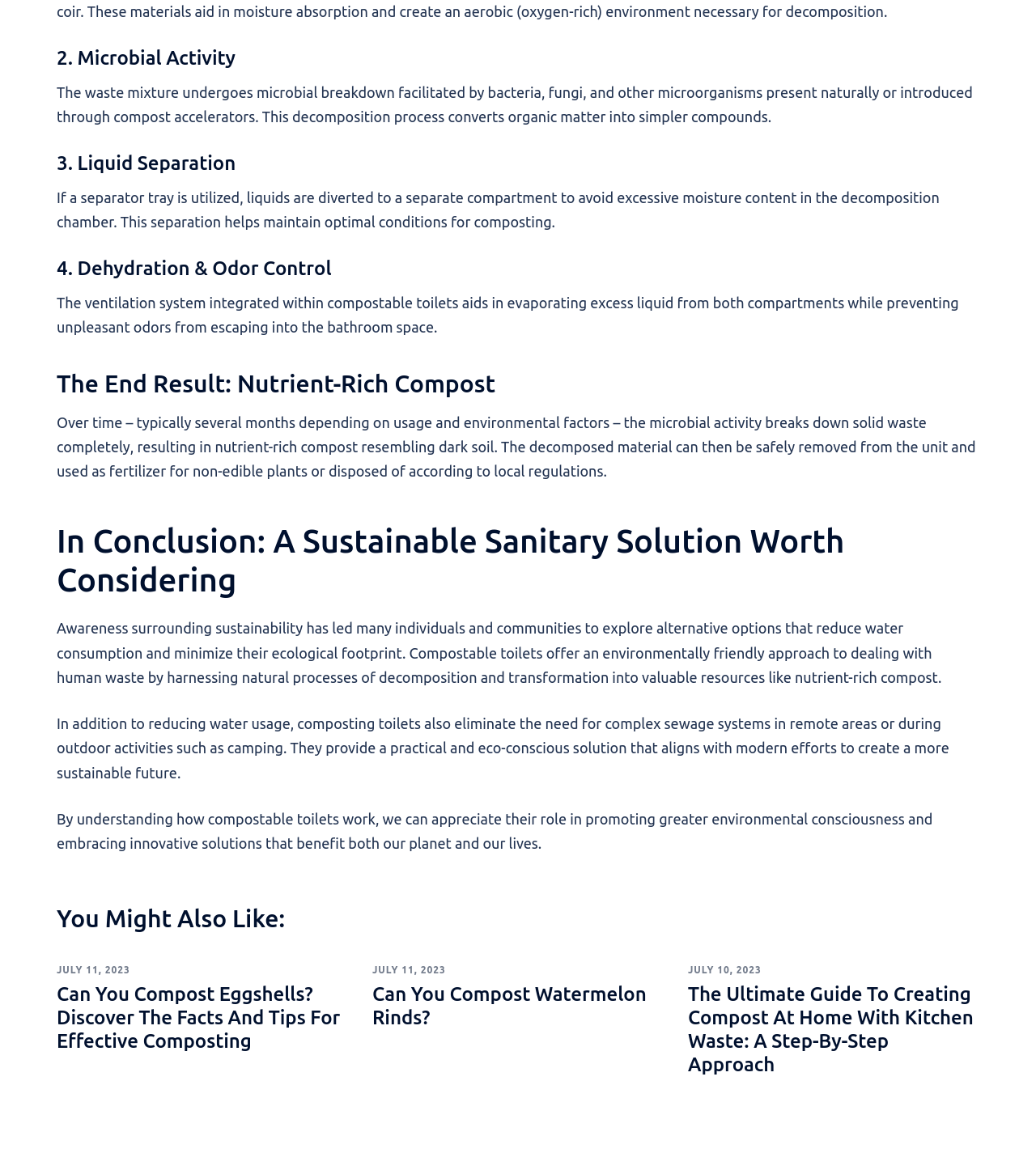How many sections are there in the composting process?
Analyze the screenshot and provide a detailed answer to the question.

Based on the headings in the webpage, there are four sections in the composting process: Microbial Activity, Liquid Separation, Dehydration & Odor Control, and The End Result: Nutrient-Rich Compost.